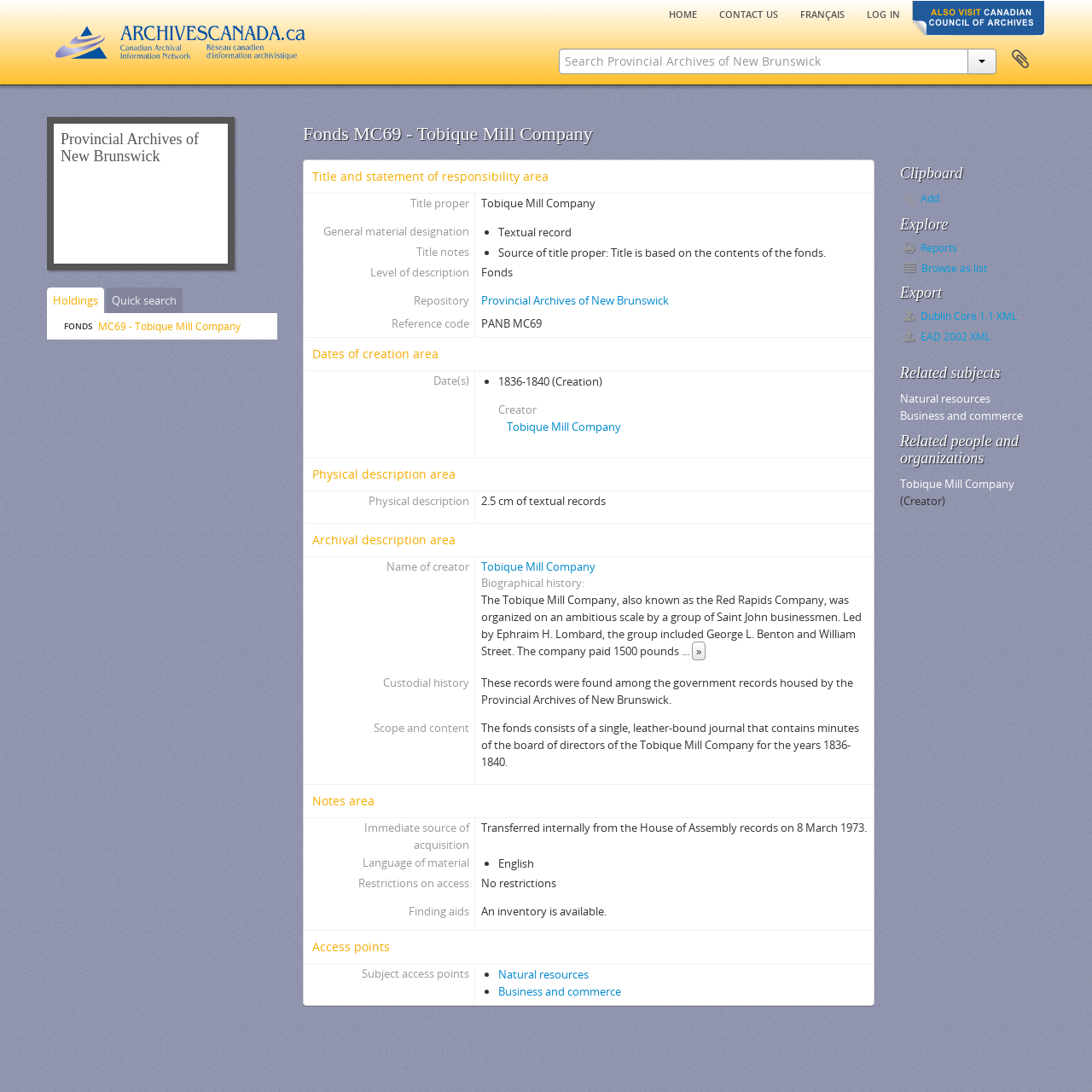Identify the bounding box coordinates for the region of the element that should be clicked to carry out the instruction: "Edit title and statement of responsibility area". The bounding box coordinates should be four float numbers between 0 and 1, i.e., [left, top, right, bottom].

[0.278, 0.146, 0.8, 0.177]